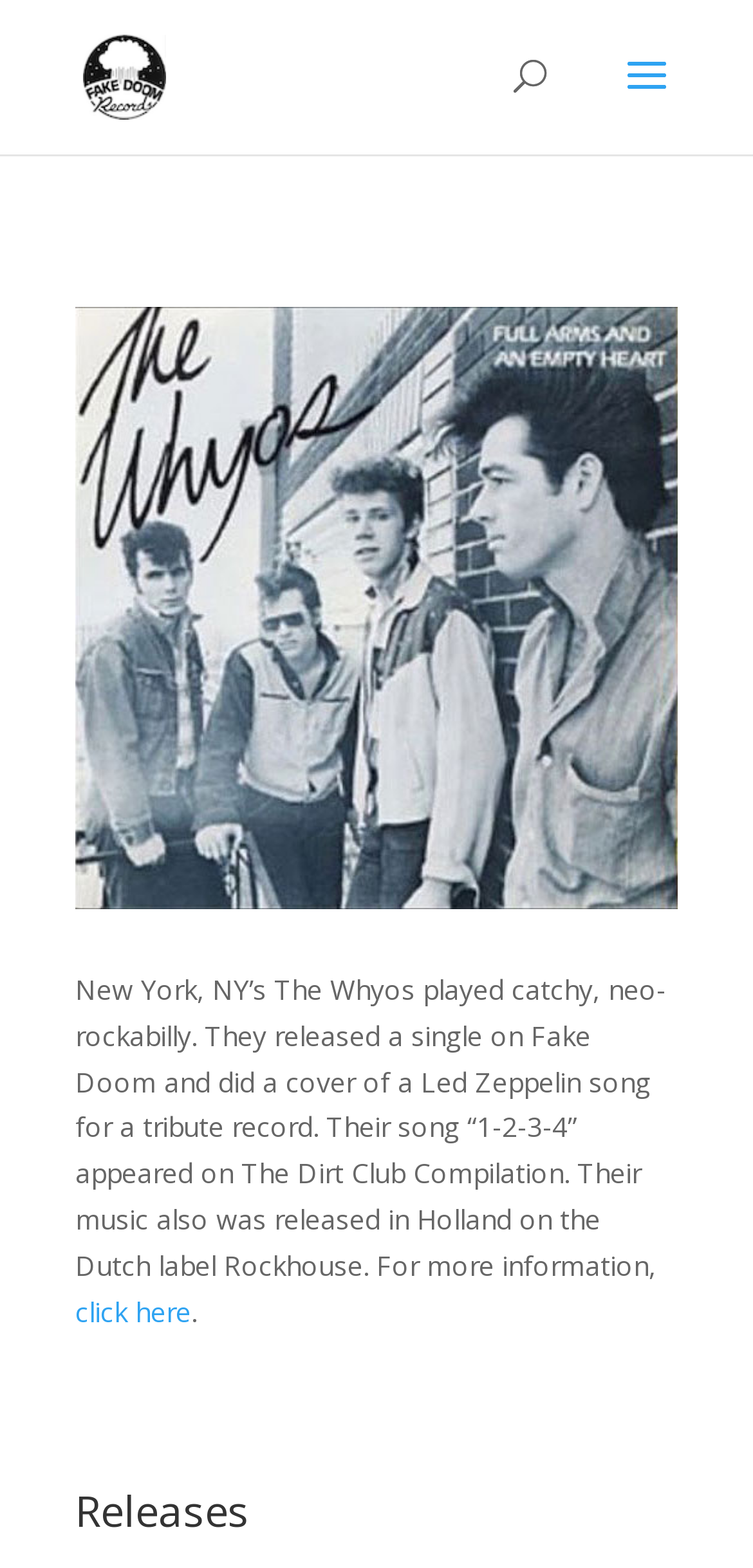What is the genre of music played by The Whyos?
Using the image as a reference, answer the question with a short word or phrase.

neo-rockabilly